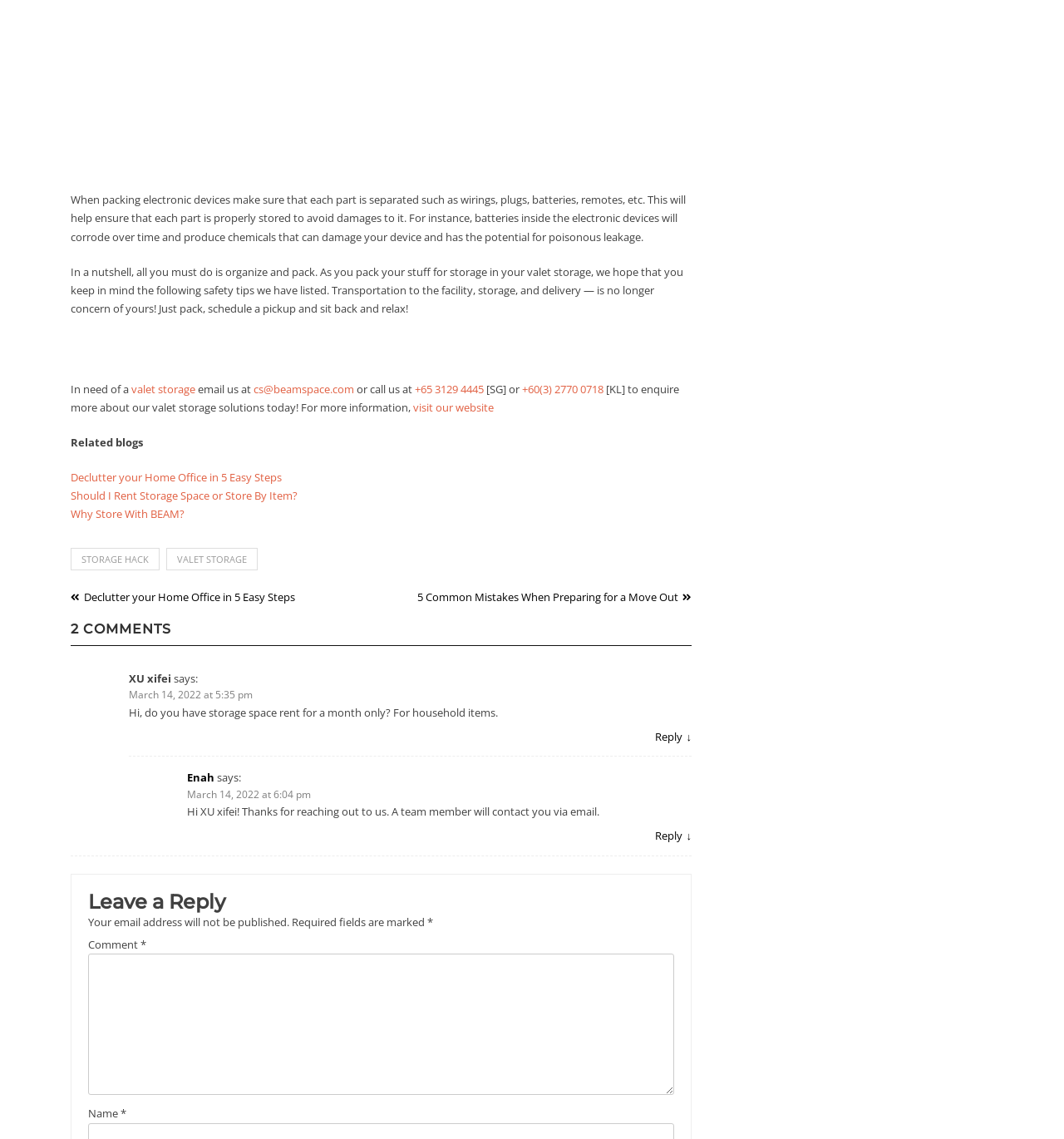Can you determine the bounding box coordinates of the area that needs to be clicked to fulfill the following instruction: "Visit the 'Declutter your Home Office in 5 Easy Steps' blog"?

[0.066, 0.413, 0.265, 0.426]